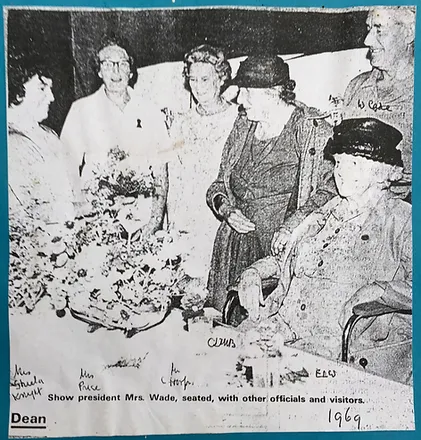Who is seated at the center of the image?
Could you give a comprehensive explanation in response to this question?

According to the caption, Mrs. Eileen Wade, the show president, is seated at the center among various officials and visitors, surrounded by a beautifully arranged table adorned with floral displays.